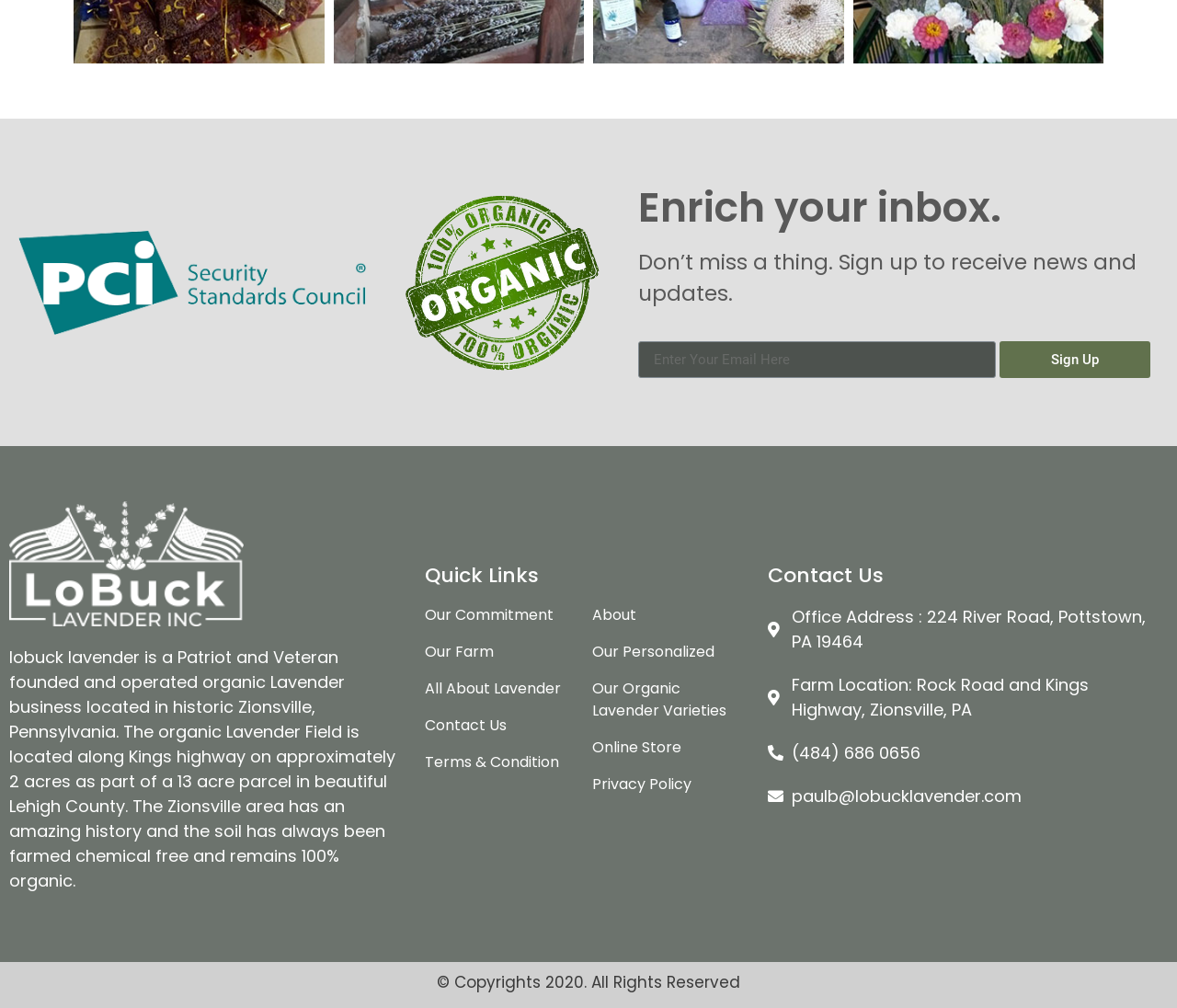Please provide the bounding box coordinates for the element that needs to be clicked to perform the following instruction: "Contact us by phone". The coordinates should be given as four float numbers between 0 and 1, i.e., [left, top, right, bottom].

[0.652, 0.735, 0.991, 0.759]